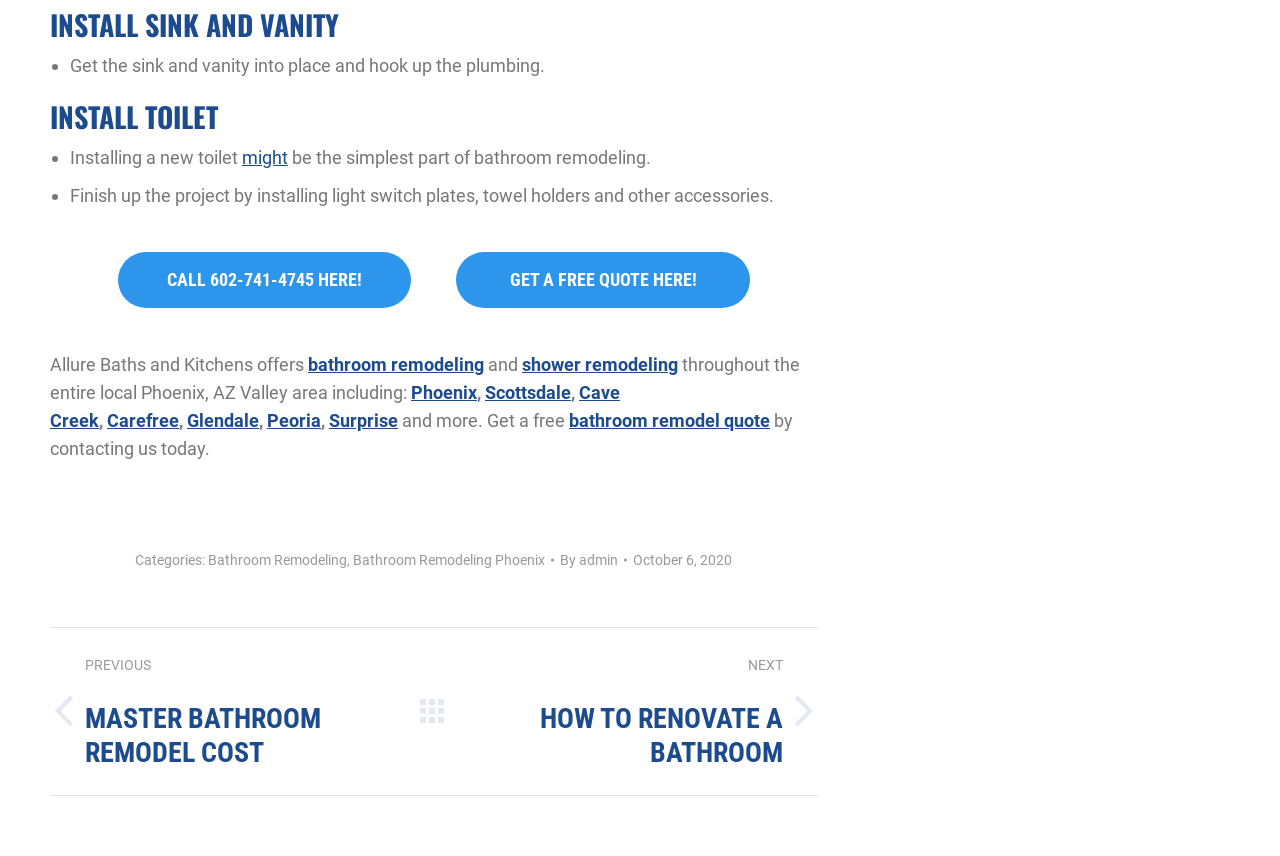Refer to the image and answer the question with as much detail as possible: What areas does the company serve?

According to the text content, the company serves the entire local Phoenix, AZ Valley area, including cities like Scottsdale, Cave Creek, Carefree, Glendale, Peoria, and Surprise.